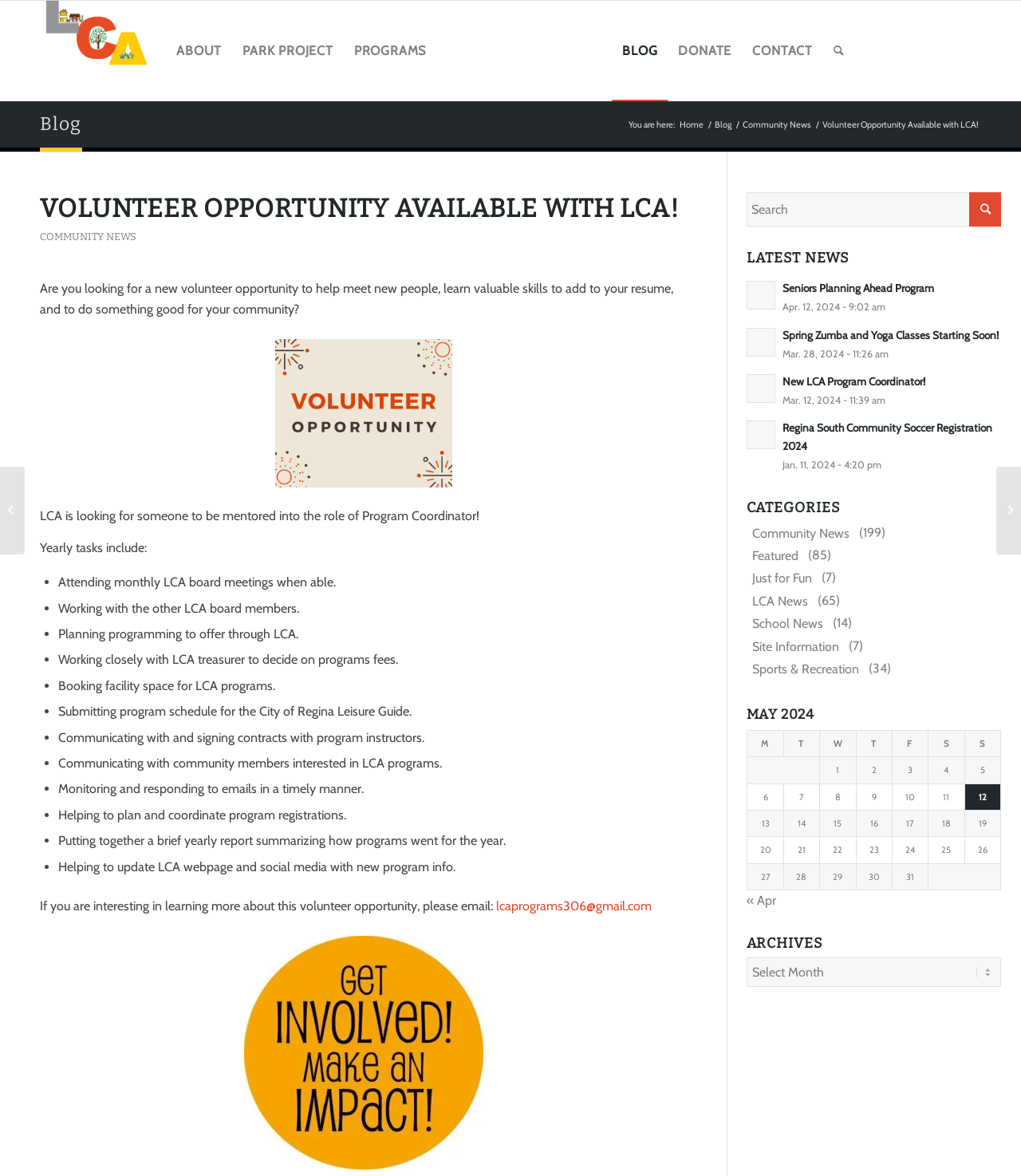Find the bounding box coordinates of the clickable area required to complete the following action: "Email lcaprograms306@gmail.com".

[0.486, 0.764, 0.638, 0.777]